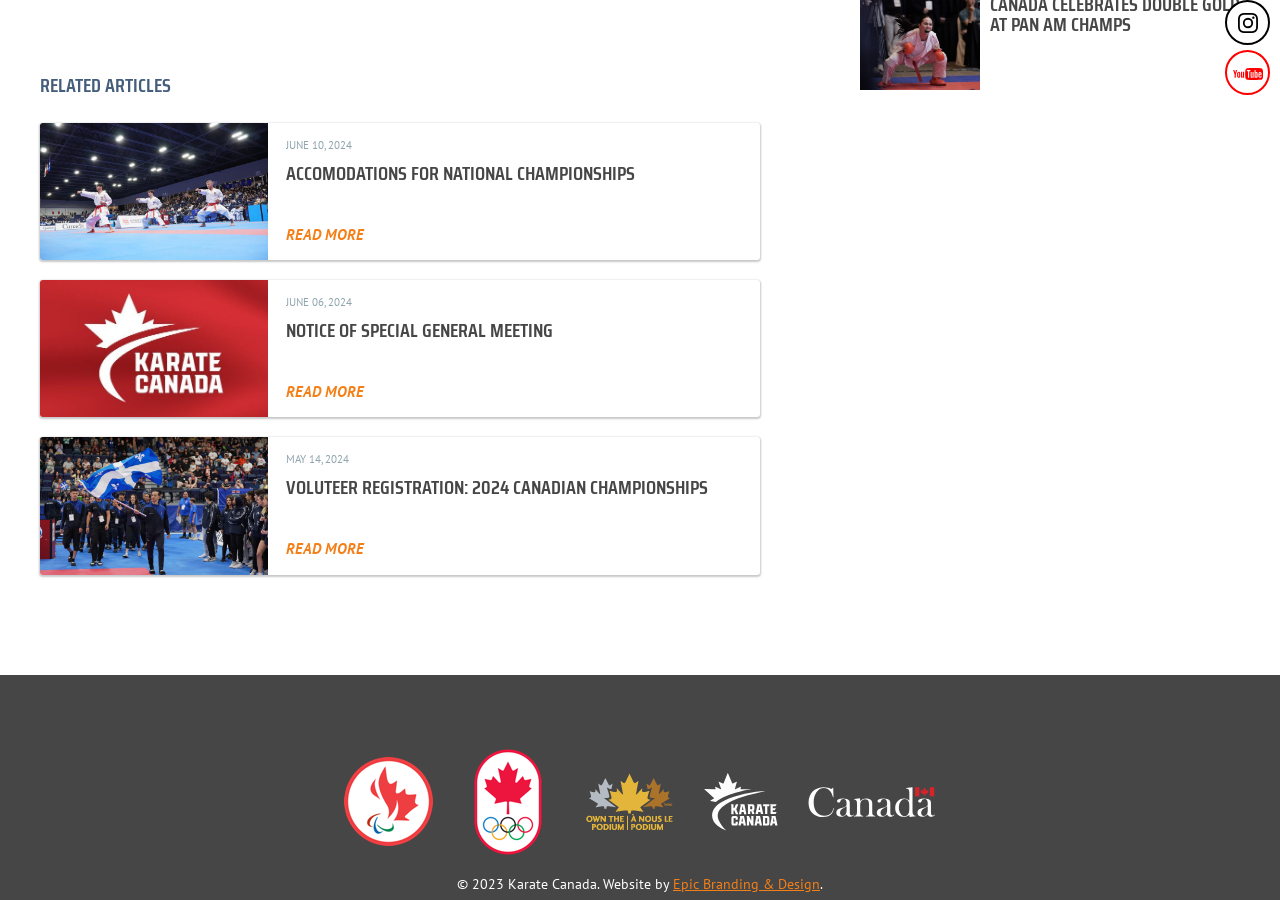Identify the bounding box coordinates for the UI element mentioned here: "READ MORE". Provide the coordinates as four float values between 0 and 1, i.e., [left, top, right, bottom].

[0.223, 0.424, 0.284, 0.445]